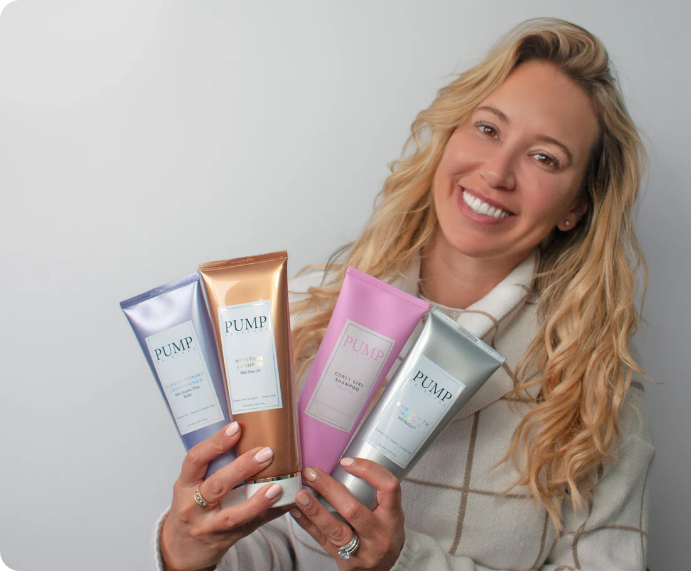How many hair care products are displayed?
Could you answer the question in a detailed manner, providing as much information as possible?

The individual is holding four colorful tubes, each representing a different hair care product, which can be counted to determine the total number of products displayed.